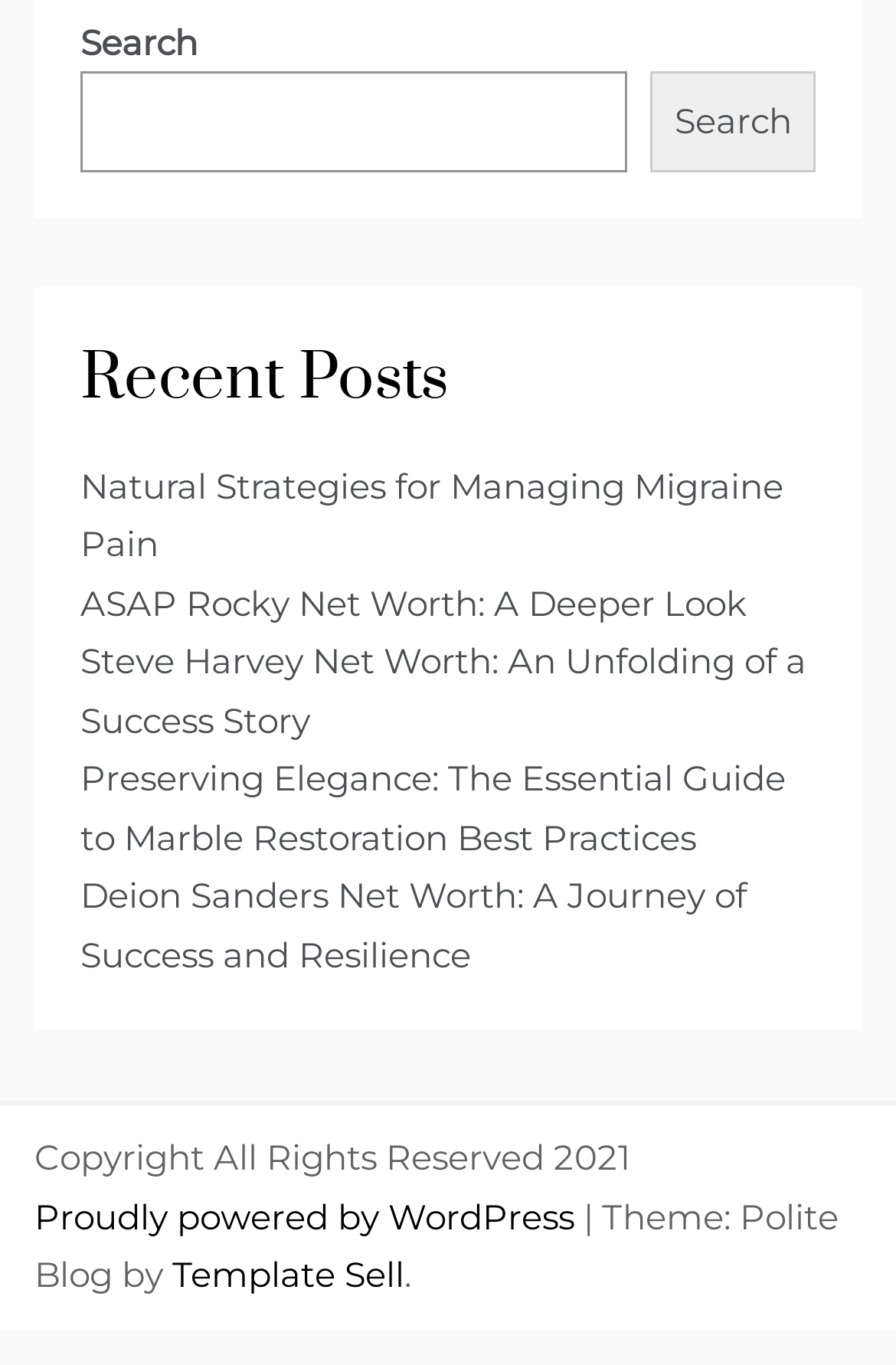What is the purpose of the search box?
Provide a detailed and extensive answer to the question.

The search box is located at the top of the webpage, accompanied by a 'Search' button. Its purpose is to allow users to search for specific content within the website.